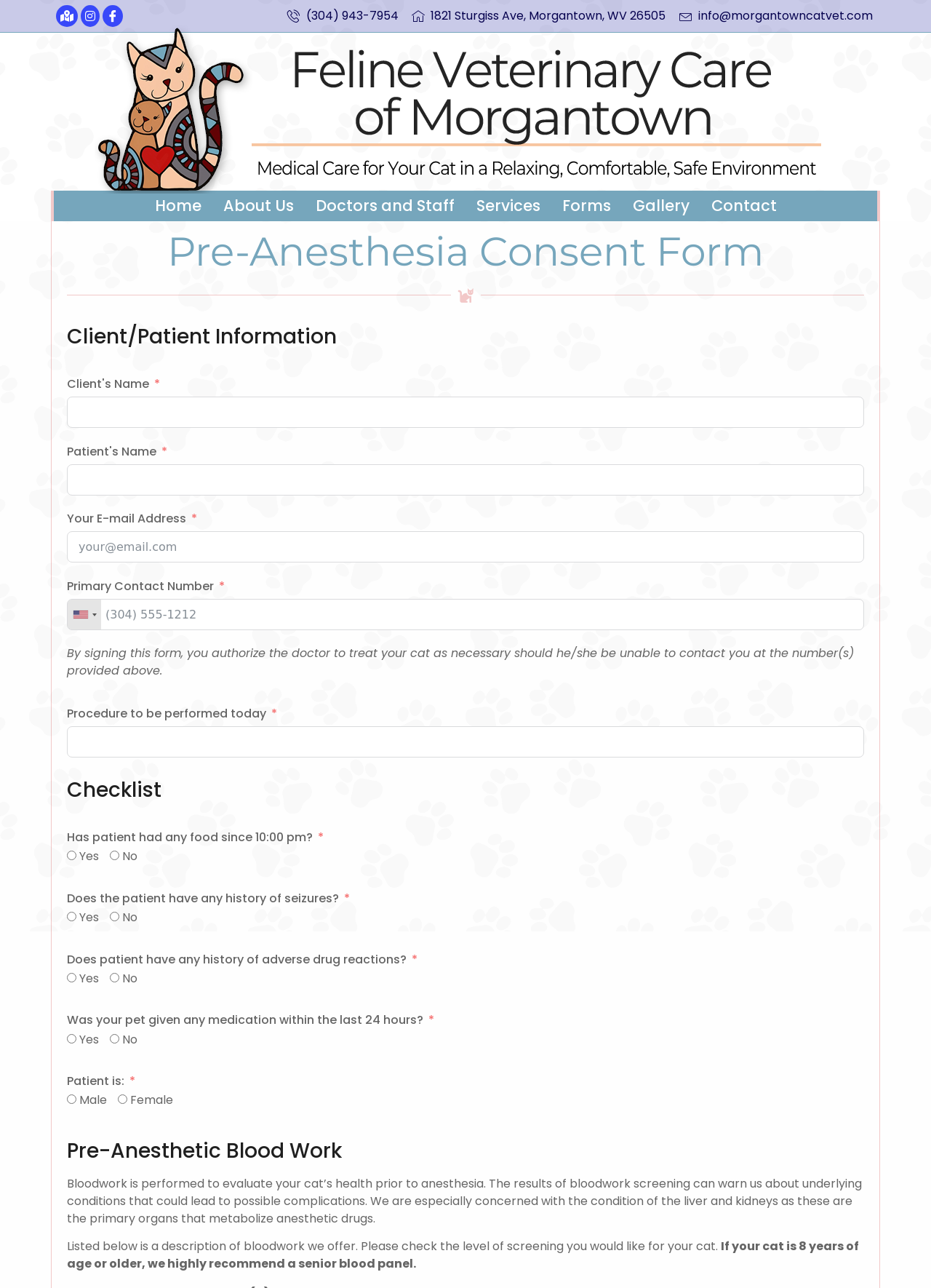Please specify the bounding box coordinates of the region to click in order to perform the following instruction: "Read the article 'How to visit berlin on a weekend'".

None